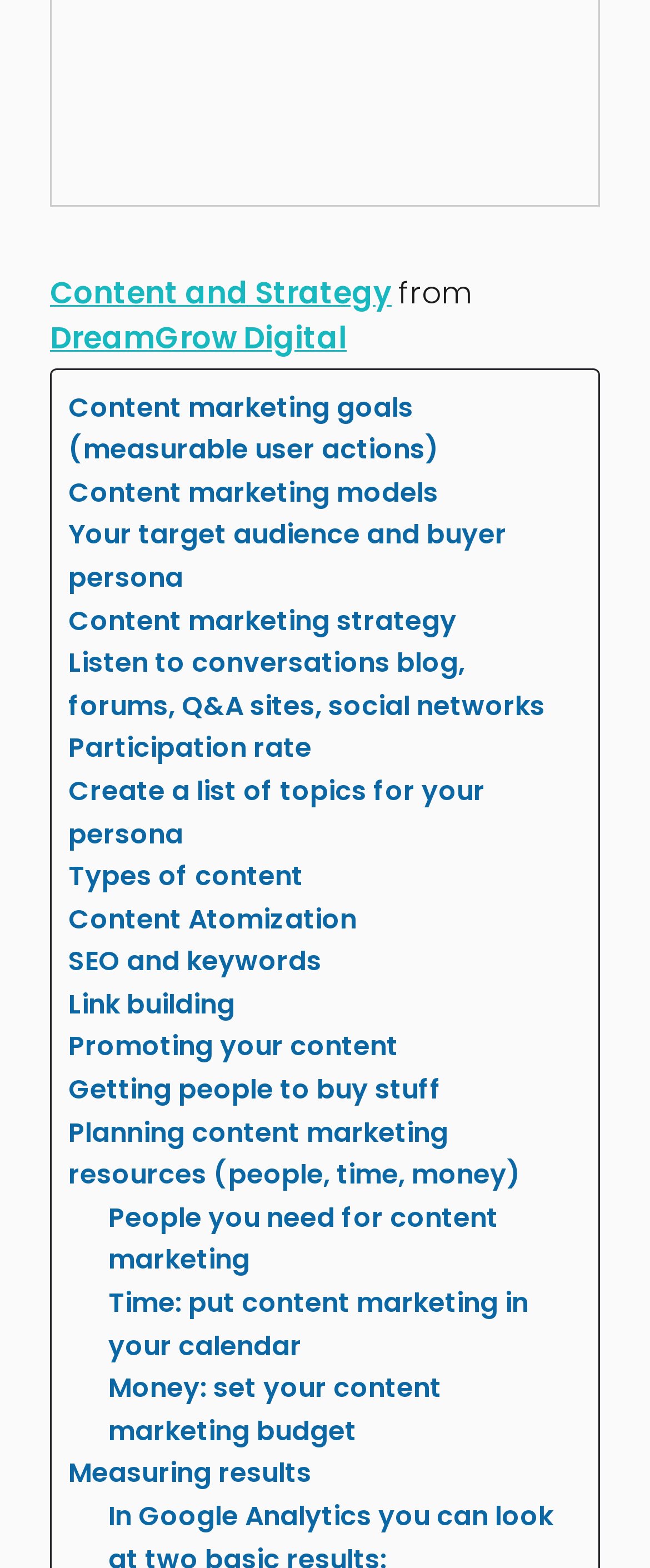Find and specify the bounding box coordinates that correspond to the clickable region for the instruction: "Visit 'Content marketing goals'".

[0.105, 0.246, 0.869, 0.301]